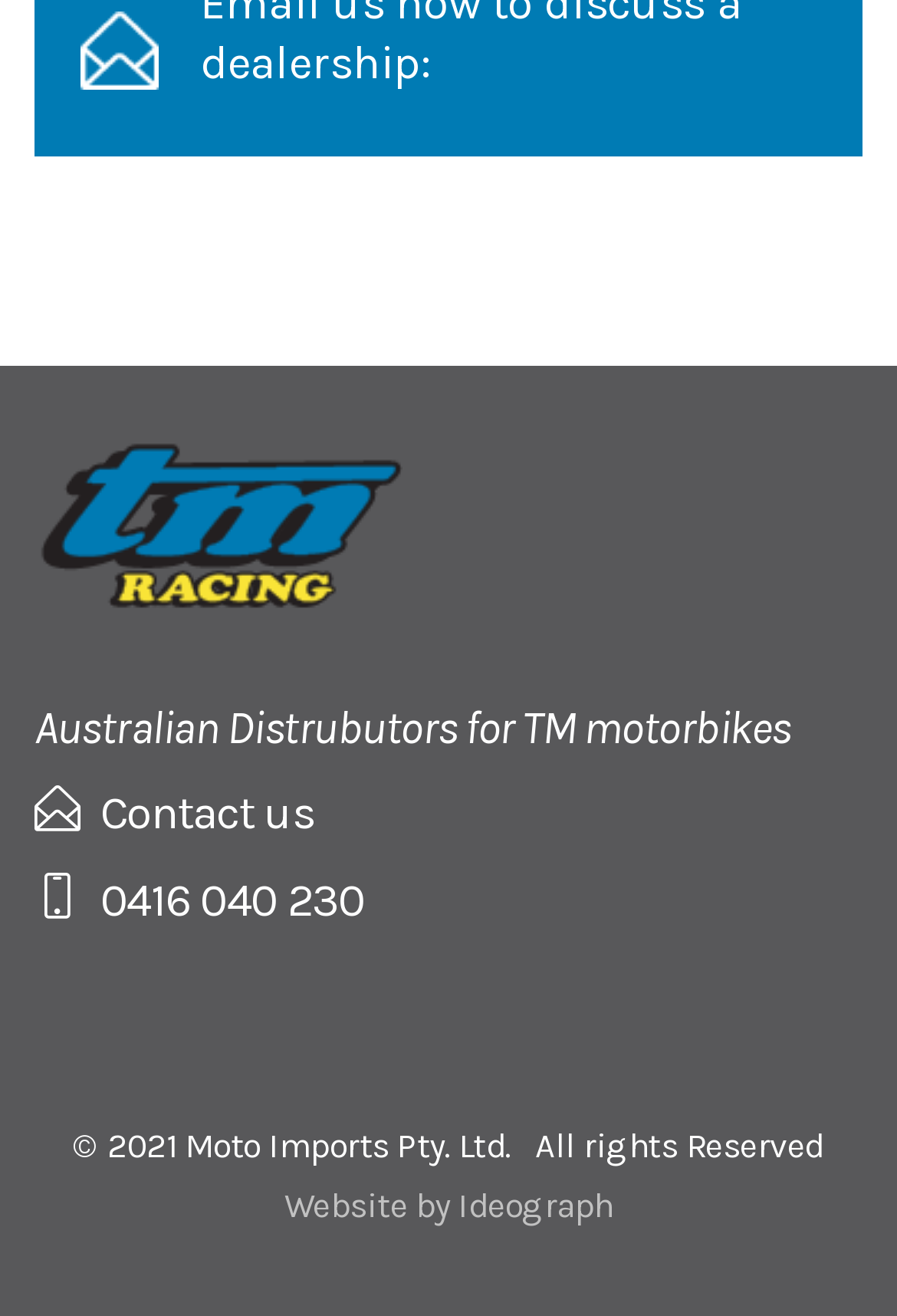Answer the following query with a single word or phrase:
Who designed the website?

Ideograph